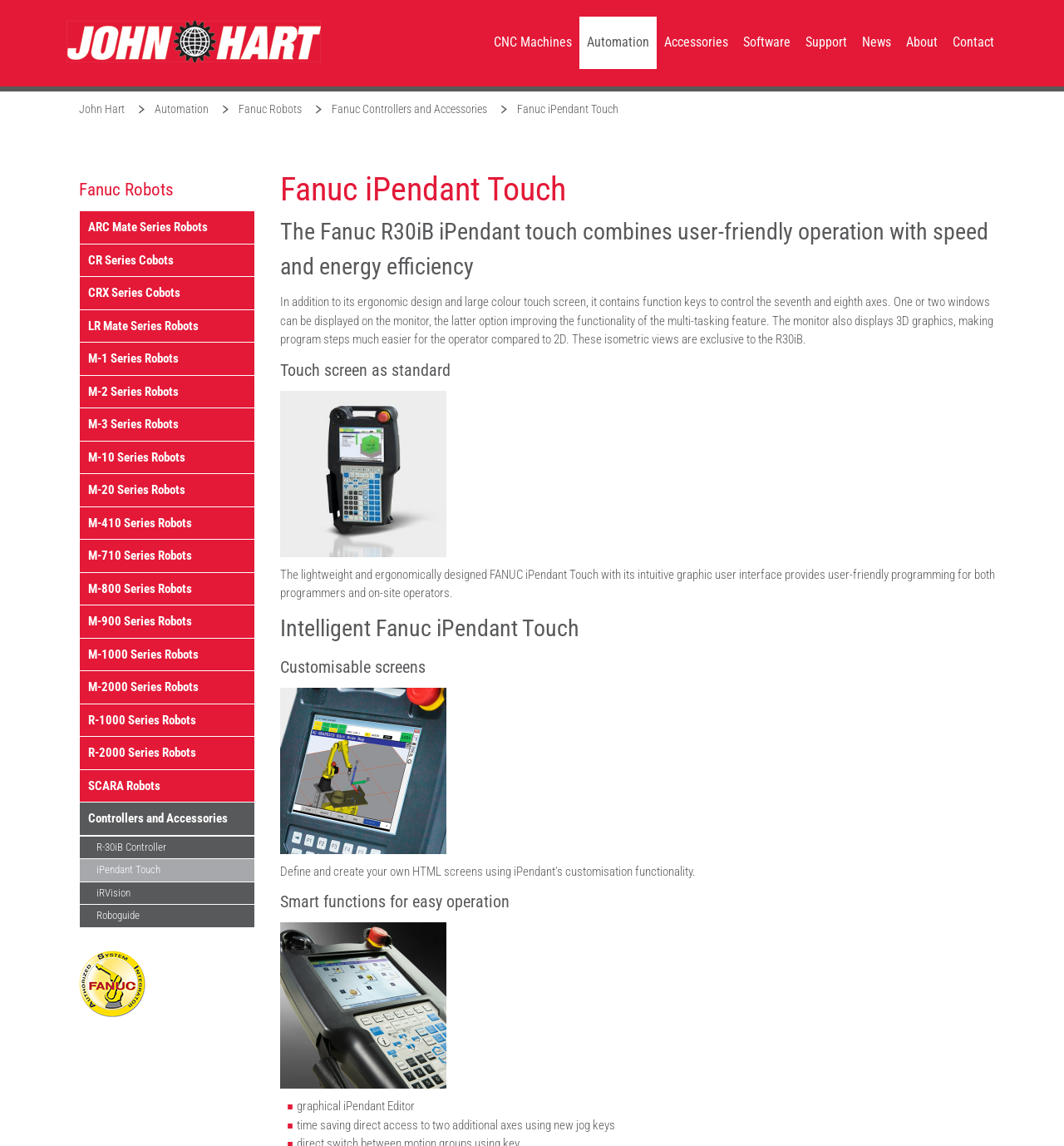What is the benefit of the 'iPendant Touch' having a large colour touch screen?
Utilize the image to construct a detailed and well-explained answer.

The webpage mentions that the 'iPendant Touch' has a large colour touch screen that displays 3D graphics, making program steps much easier for the operator compared to 2D.